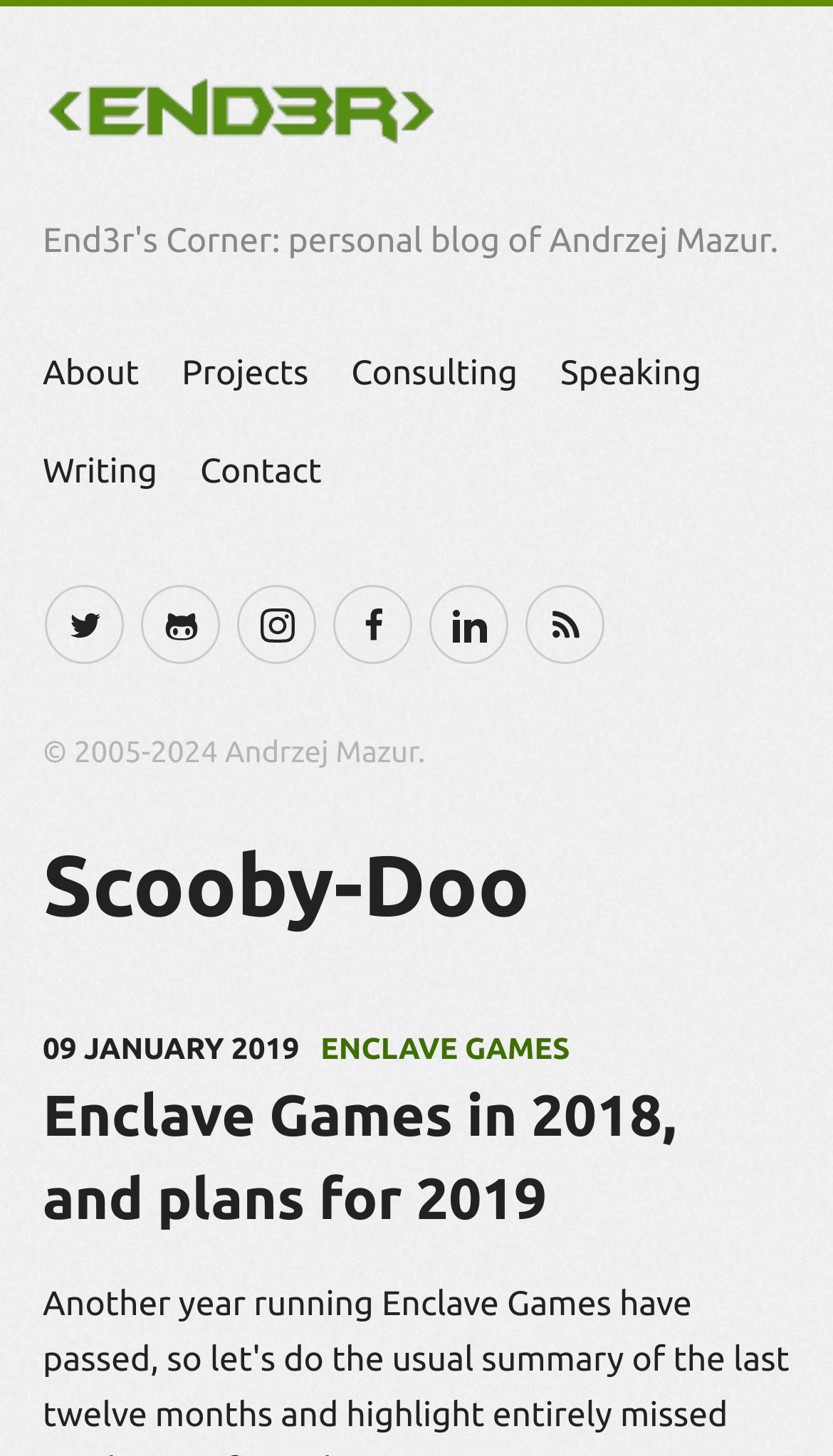Utilize the details in the image to thoroughly answer the following question: How many social media links are there?

I counted the number of social media links by looking at the links with images, which are 'twitter', 'github', 'instagram', 'facebook', and 'linkedin'.